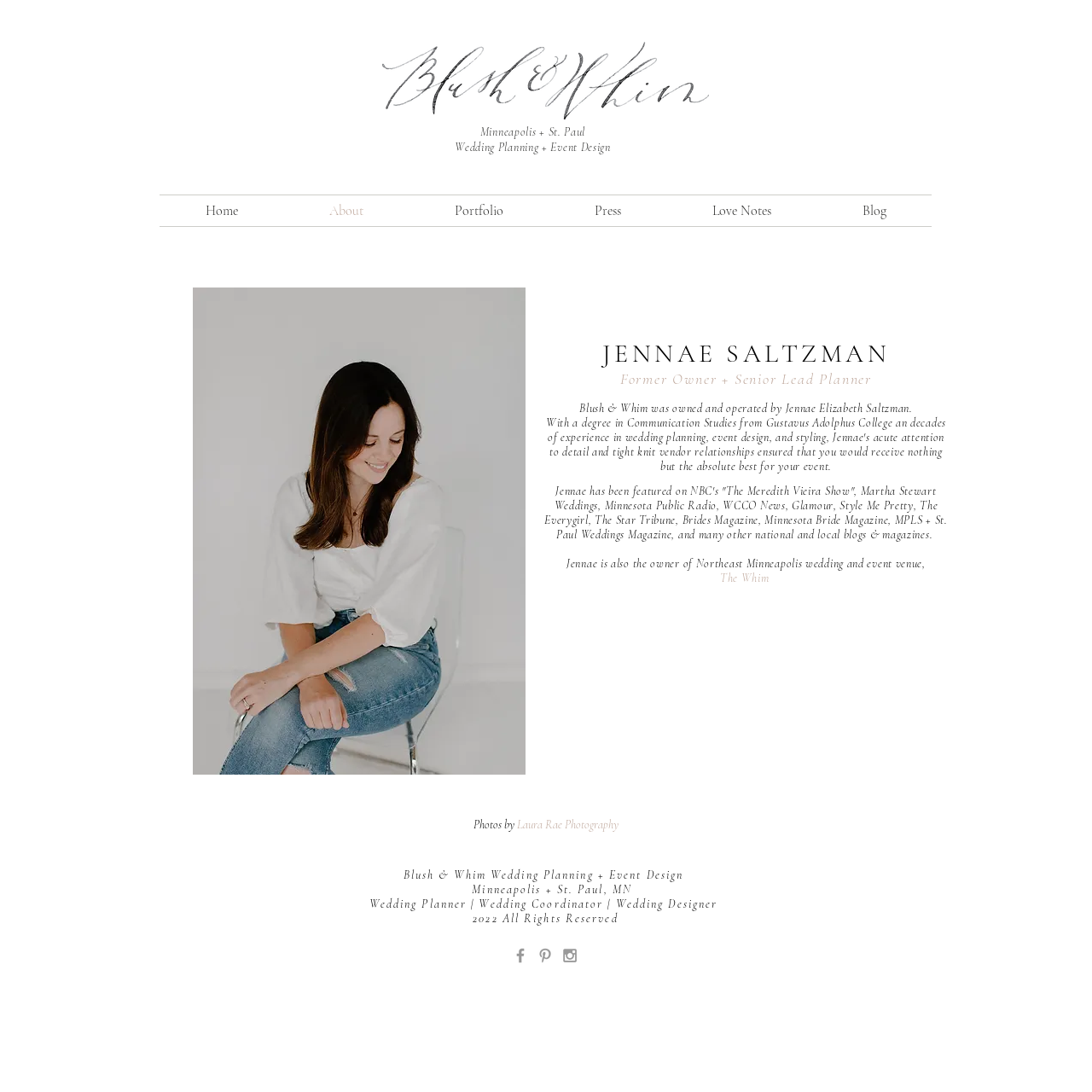Pinpoint the bounding box coordinates of the area that must be clicked to complete this instruction: "Visit The Whim".

[0.659, 0.524, 0.707, 0.536]